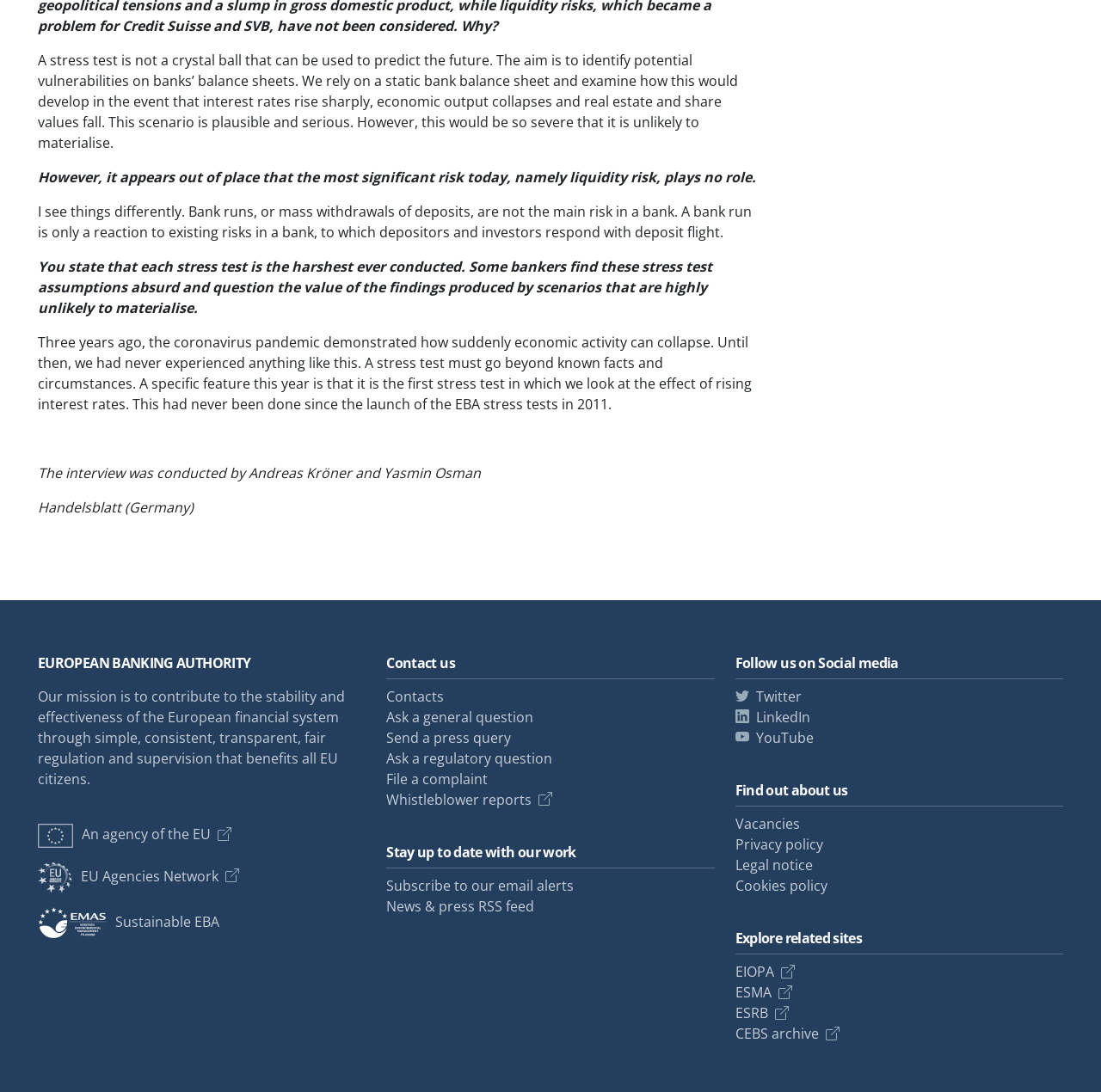Please determine the bounding box coordinates of the clickable area required to carry out the following instruction: "Explore the EIOPA website". The coordinates must be four float numbers between 0 and 1, represented as [left, top, right, bottom].

[0.668, 0.881, 0.722, 0.899]